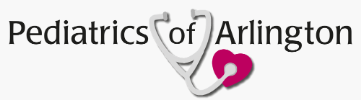What is the tone conveyed by the logo?
Please provide a comprehensive answer based on the contents of the image.

The logo conveys a sense of warmth and professionalism, reflecting the commitment of Pediatrics of Arlington to provide quality healthcare for children.